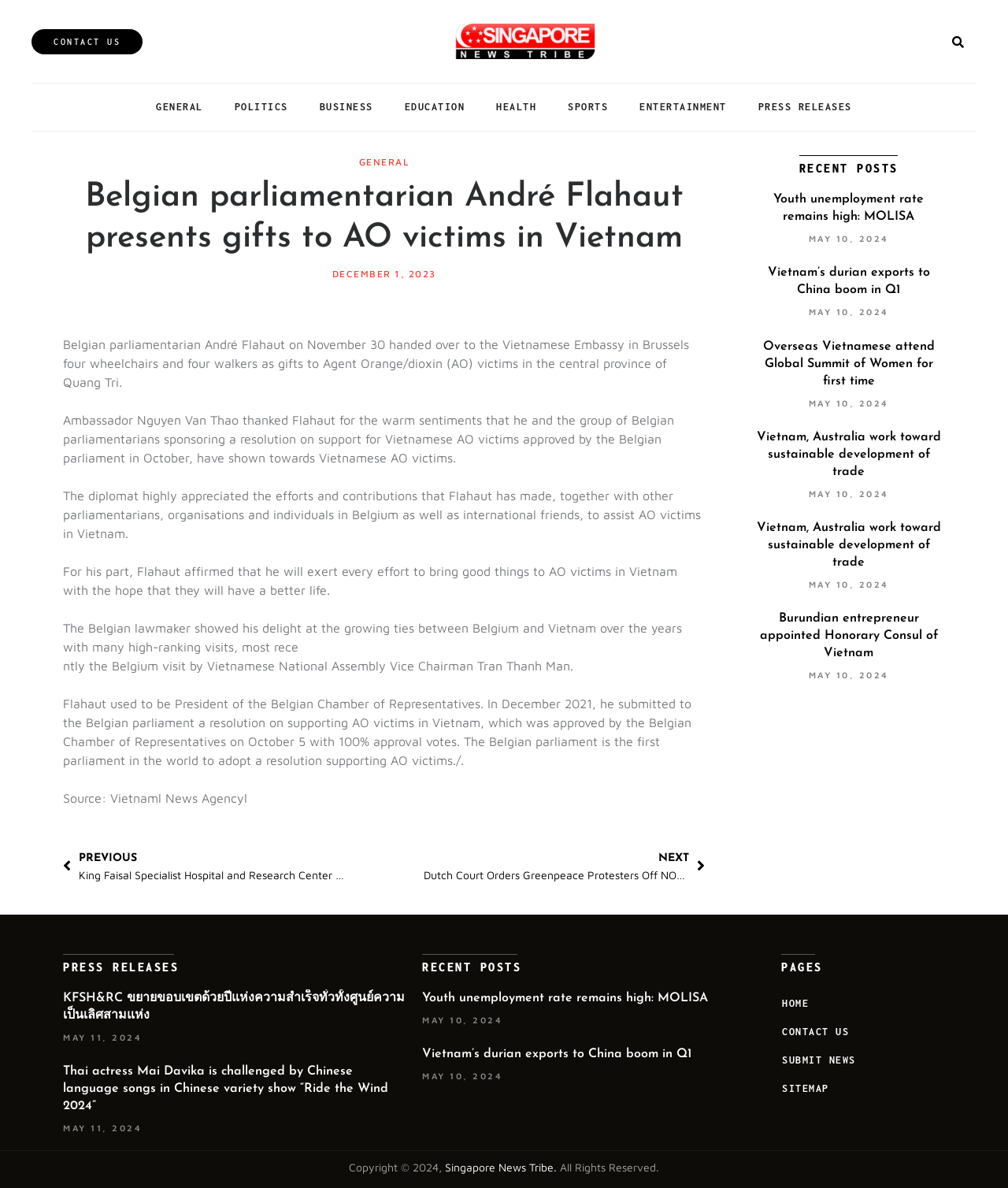What is the date of the article 'Youth unemployment rate remains high: MOLISA'?
Can you offer a detailed and complete answer to this question?

I found the article 'Youth unemployment rate remains high: MOLISA' in the 'RECENT POSTS' section and its corresponding date is 'MAY 10, 2024'.